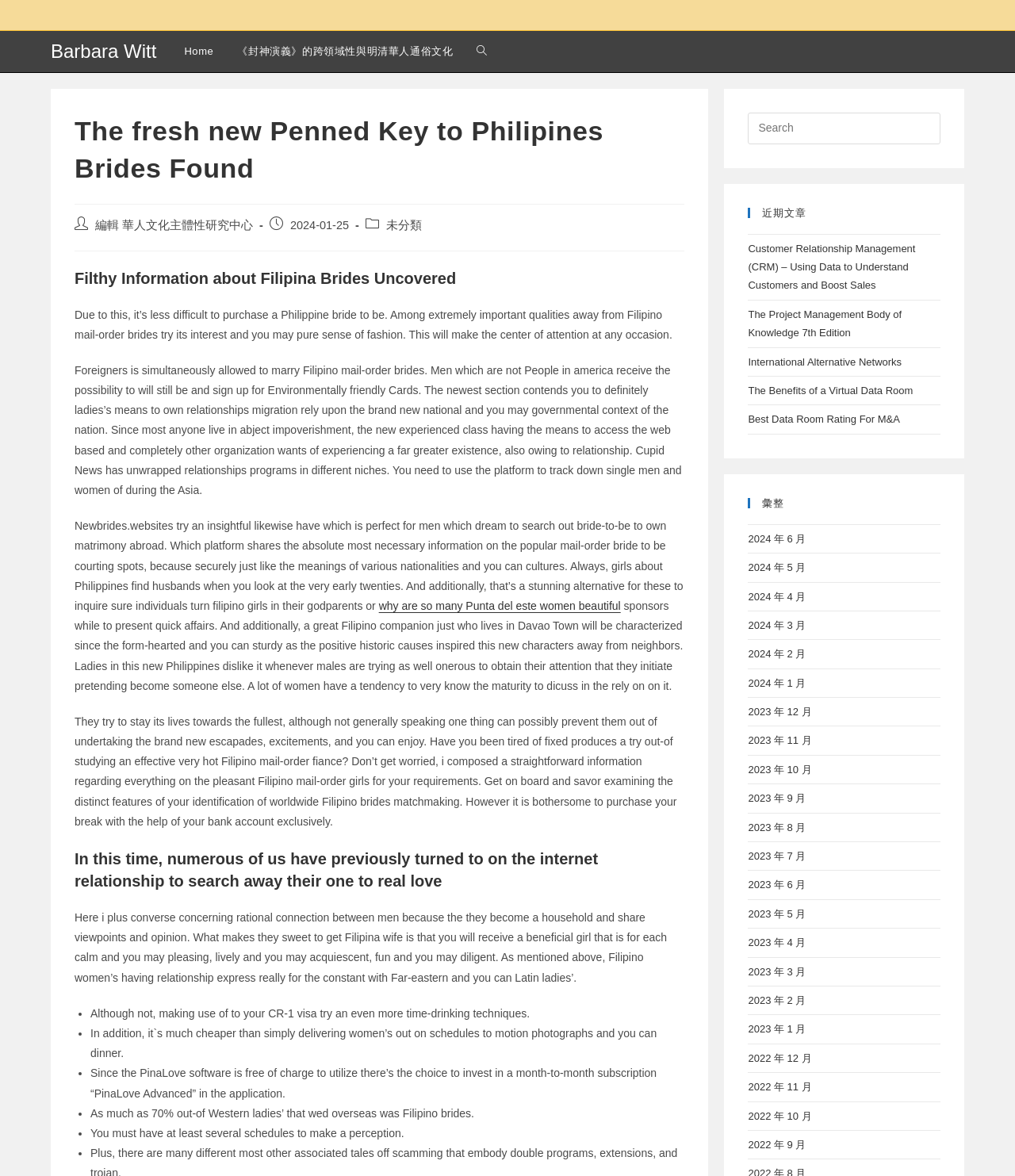Pinpoint the bounding box coordinates of the clickable area necessary to execute the following instruction: "Click the 'why are so many Punta del este women beautiful' link". The coordinates should be given as four float numbers between 0 and 1, namely [left, top, right, bottom].

[0.373, 0.51, 0.611, 0.521]